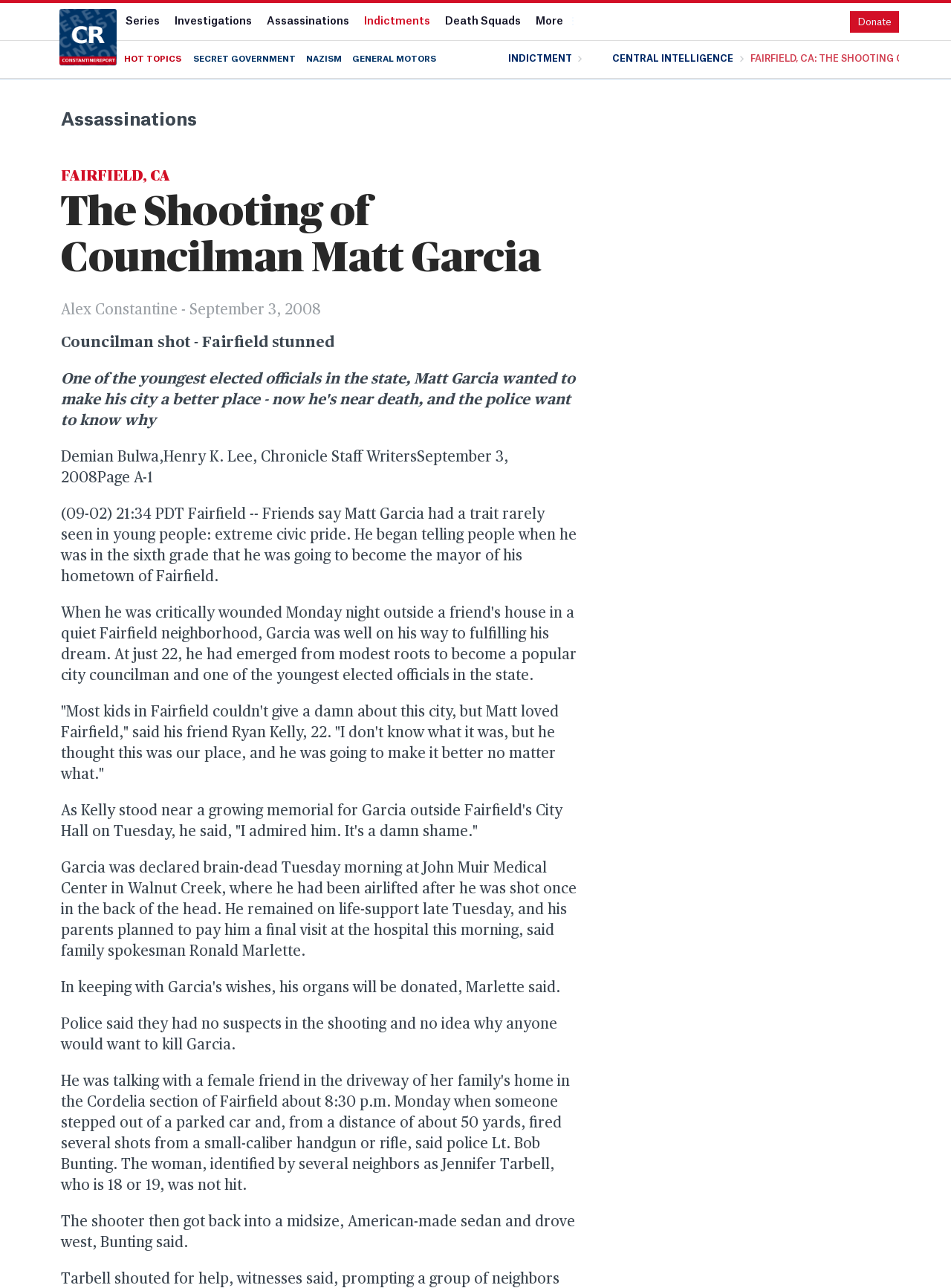Identify the headline of the webpage and generate its text content.

FAIRFIELD, CA
The Shooting of Councilman Matt Garcia